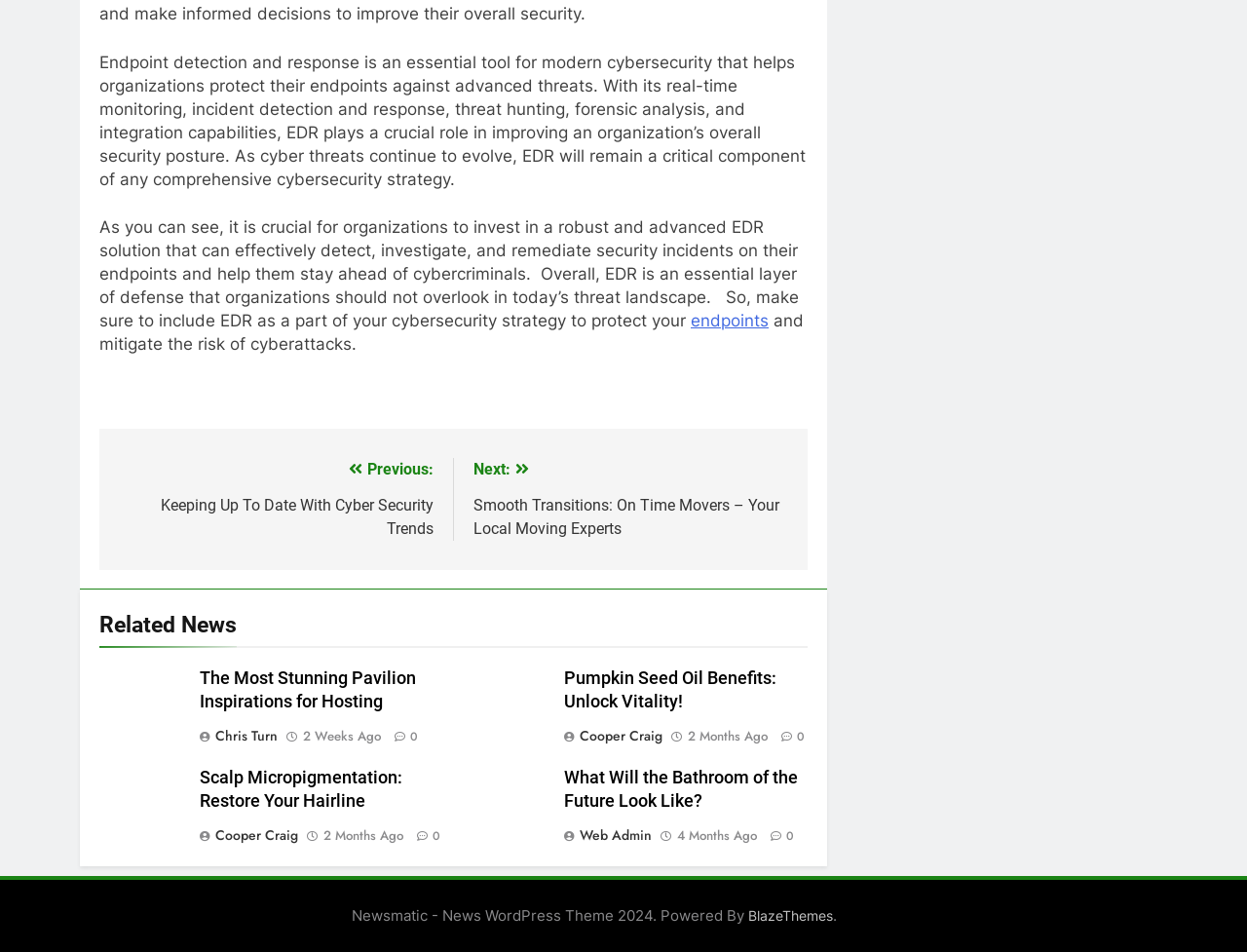Please determine the bounding box coordinates of the element to click in order to execute the following instruction: "Click on 'Previous: Keeping Up To Date With Cyber Security Trends'". The coordinates should be four float numbers between 0 and 1, specified as [left, top, right, bottom].

[0.095, 0.481, 0.347, 0.565]